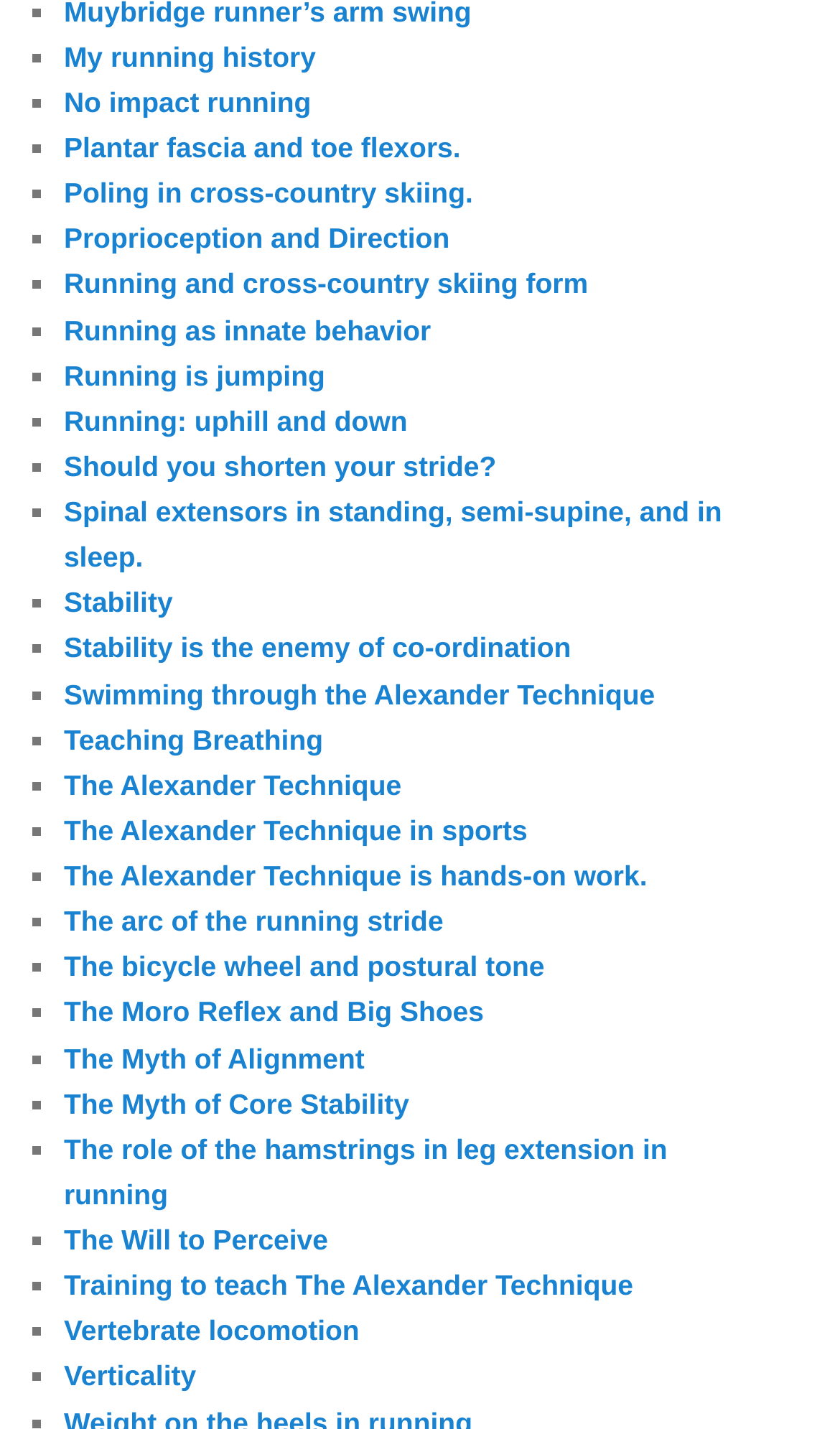Show the bounding box coordinates of the element that should be clicked to complete the task: "Learn about 'Vertebrate locomotion'".

[0.076, 0.92, 0.428, 0.943]